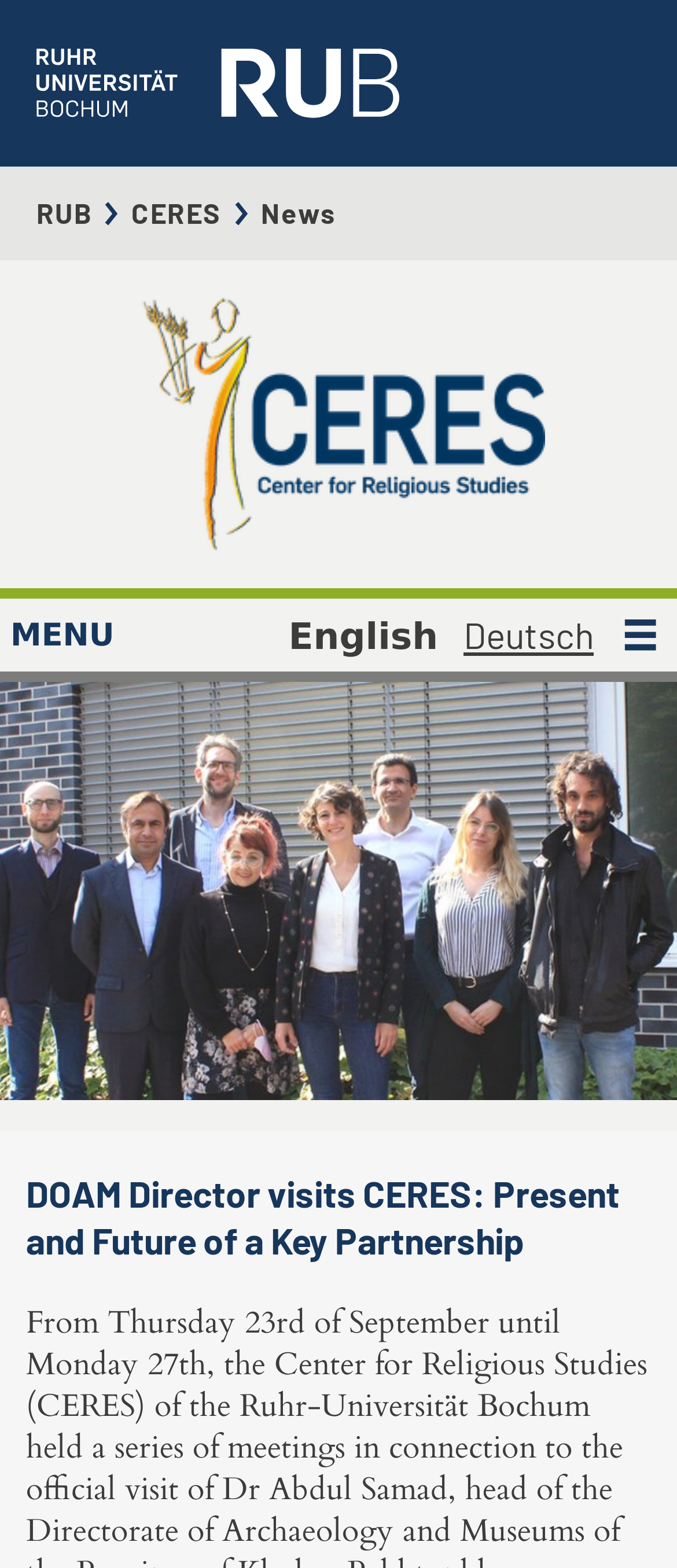Please provide a brief answer to the following inquiry using a single word or phrase:
How many navigation buttons are there?

2